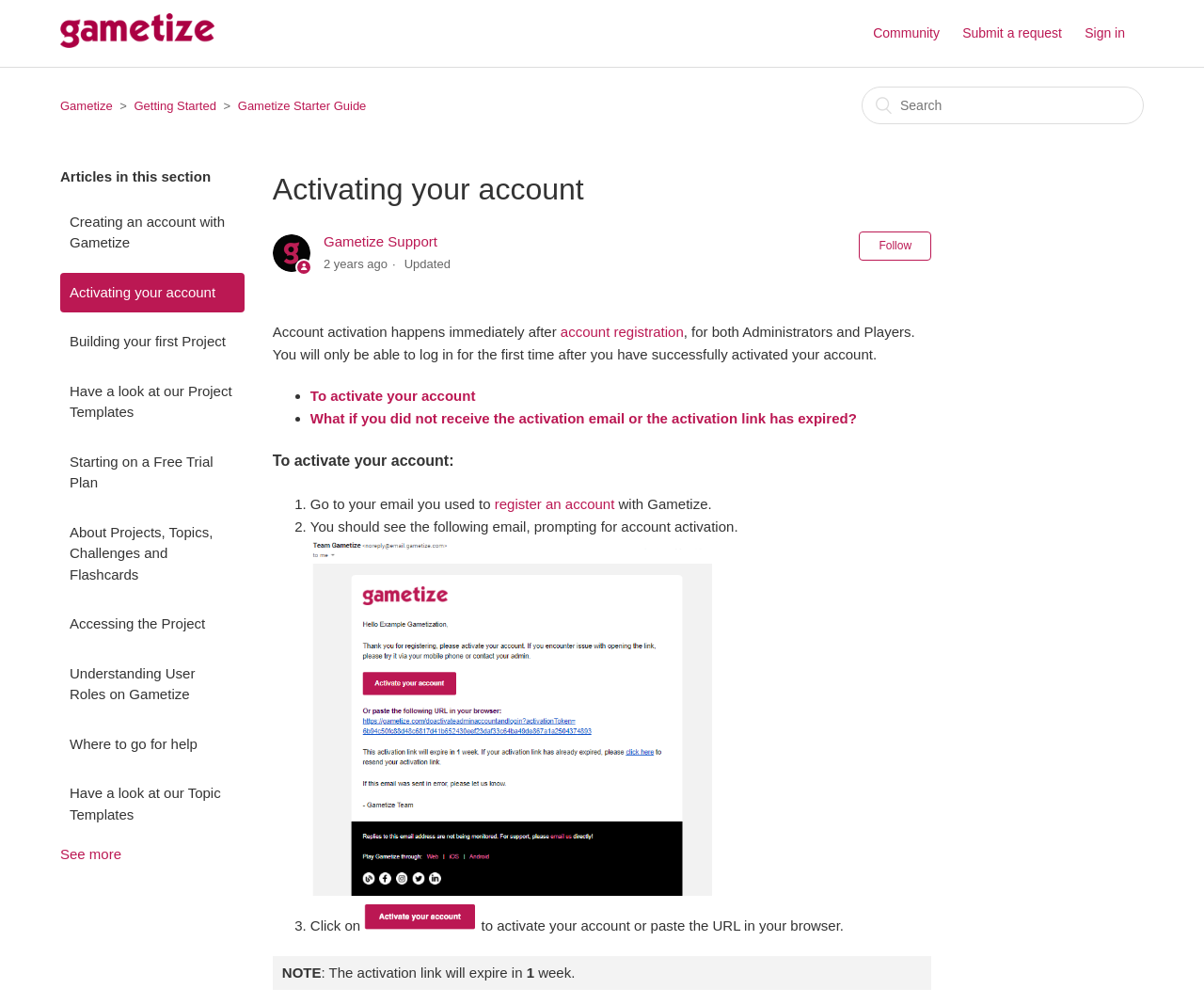What is the purpose of the 'Sign in' button?
From the screenshot, provide a brief answer in one word or phrase.

To log in